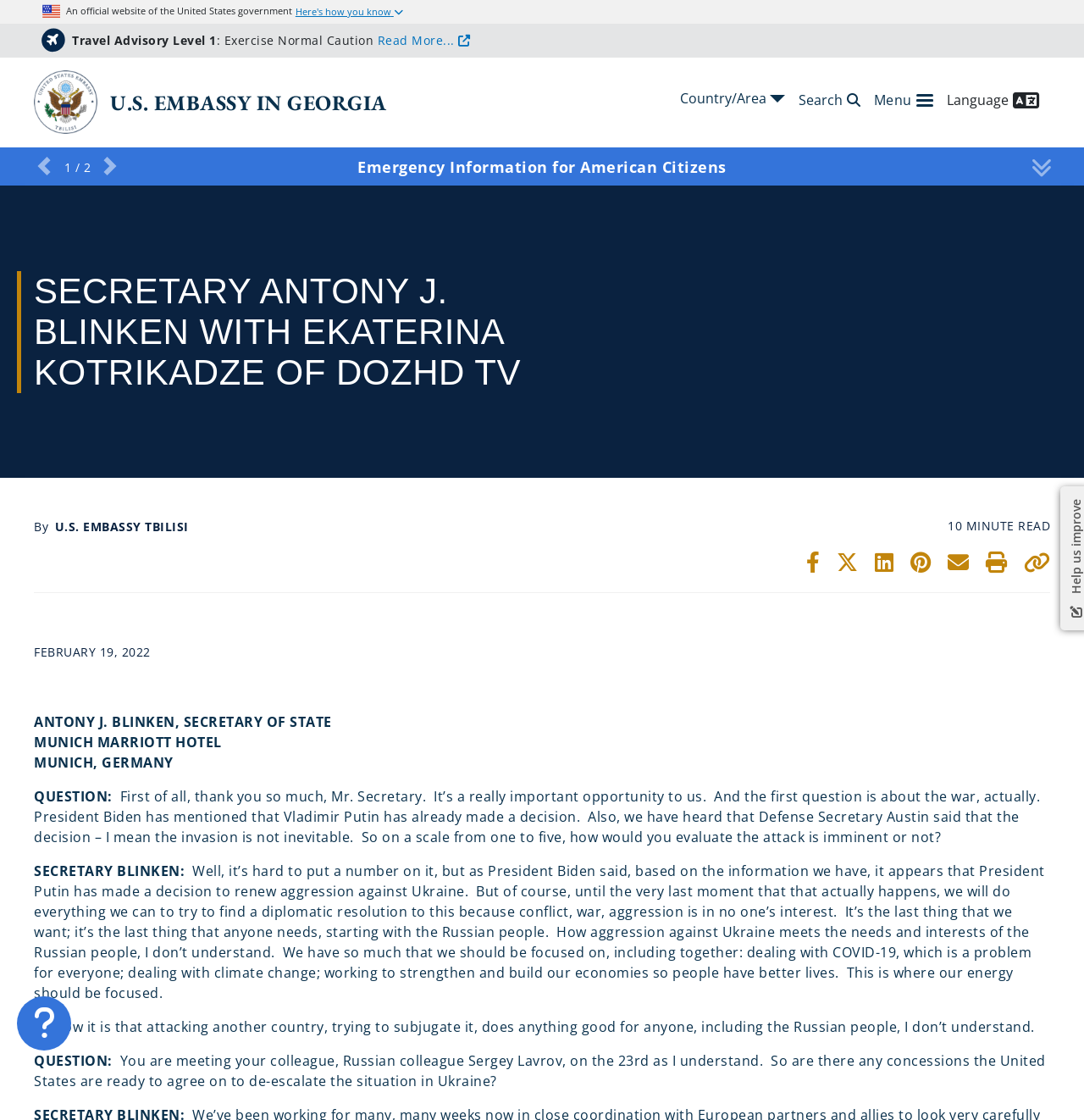Extract the heading text from the webpage.

U.S. EMBASSY IN GEORGIA